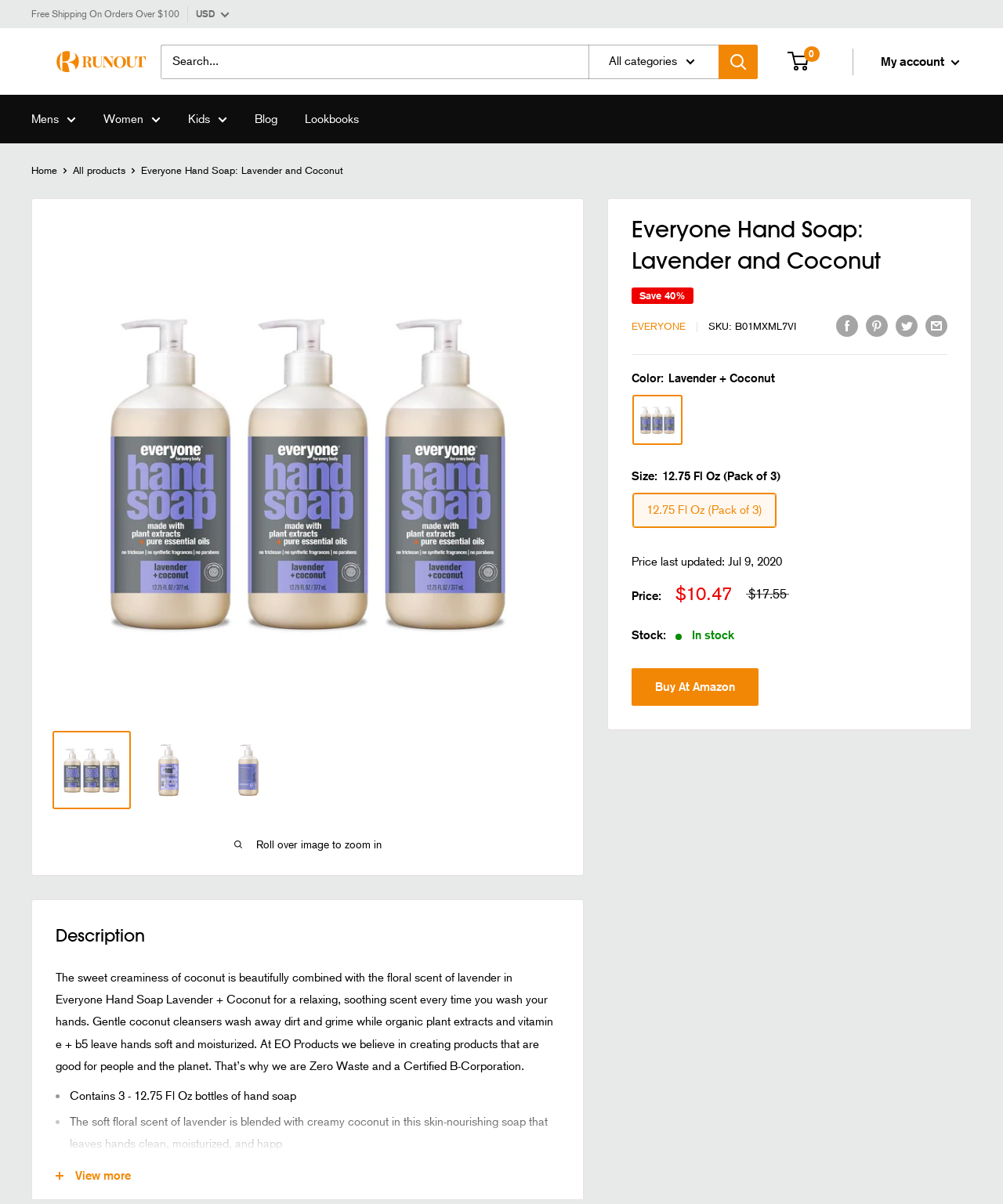What is the free shipping threshold?
Please give a detailed and elaborate explanation in response to the question.

I found the answer by looking at the top of the webpage, where it says 'Free Shipping On Orders Over $100'. This suggests that if I want to get free shipping, I need to make a purchase of over $100.